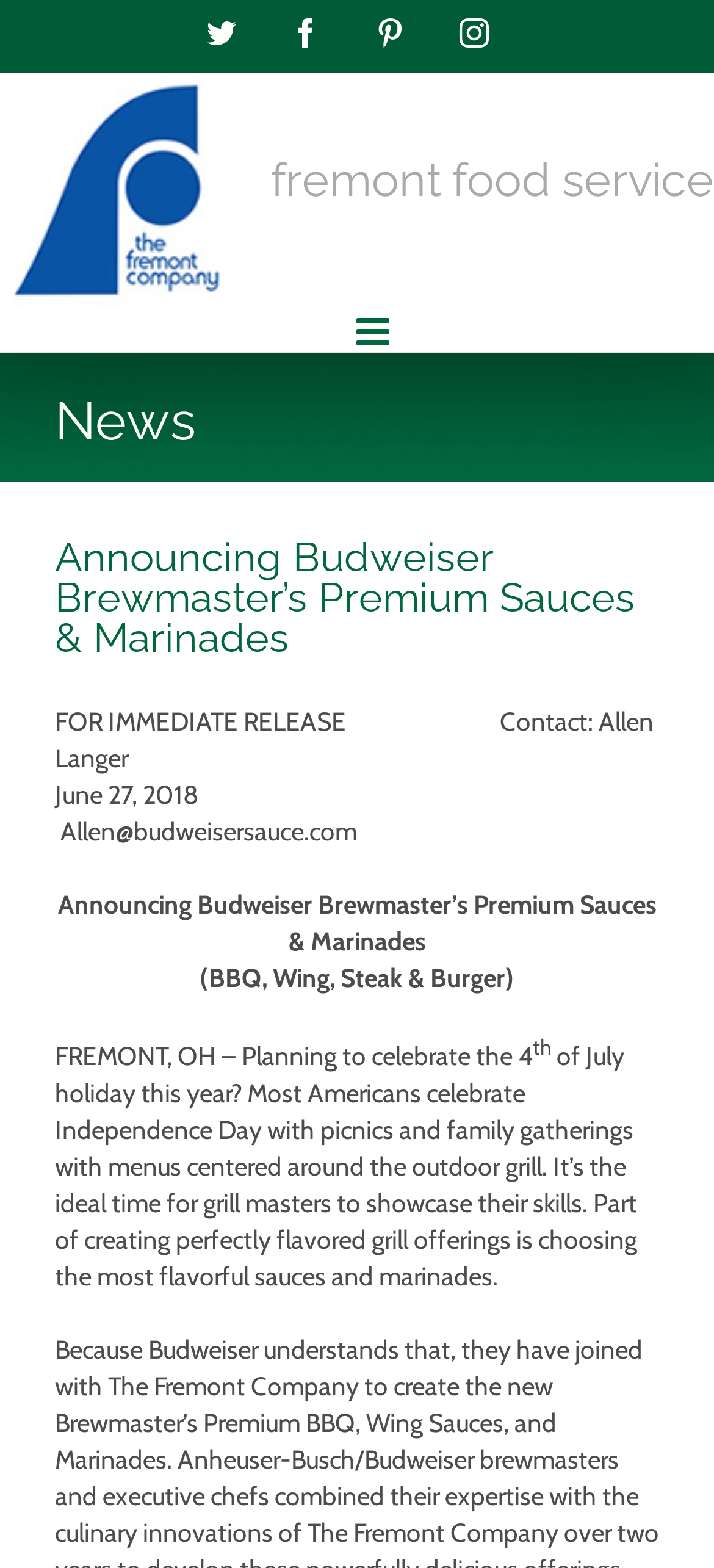Refer to the image and provide an in-depth answer to the question: 
How many social media links are there?

There are four social media links at the top right corner of the webpage, which are Twitter, Facebook, Pinterest, and Instagram.